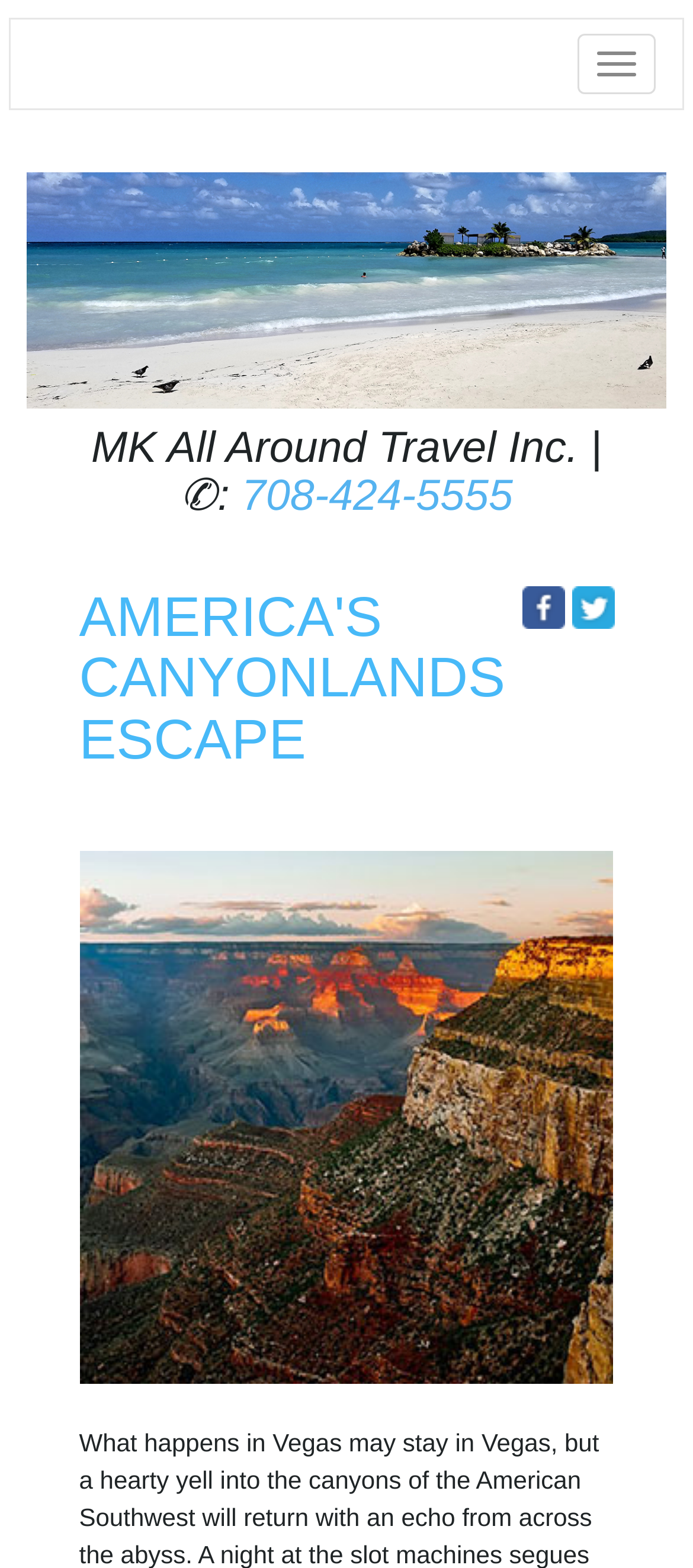Consider the image and give a detailed and elaborate answer to the question: 
Is the navigation menu expanded?

I checked the button element with the text 'Toggle navigation' and found that its 'expanded' property is set to 'False', indicating that the navigation menu is not expanded.